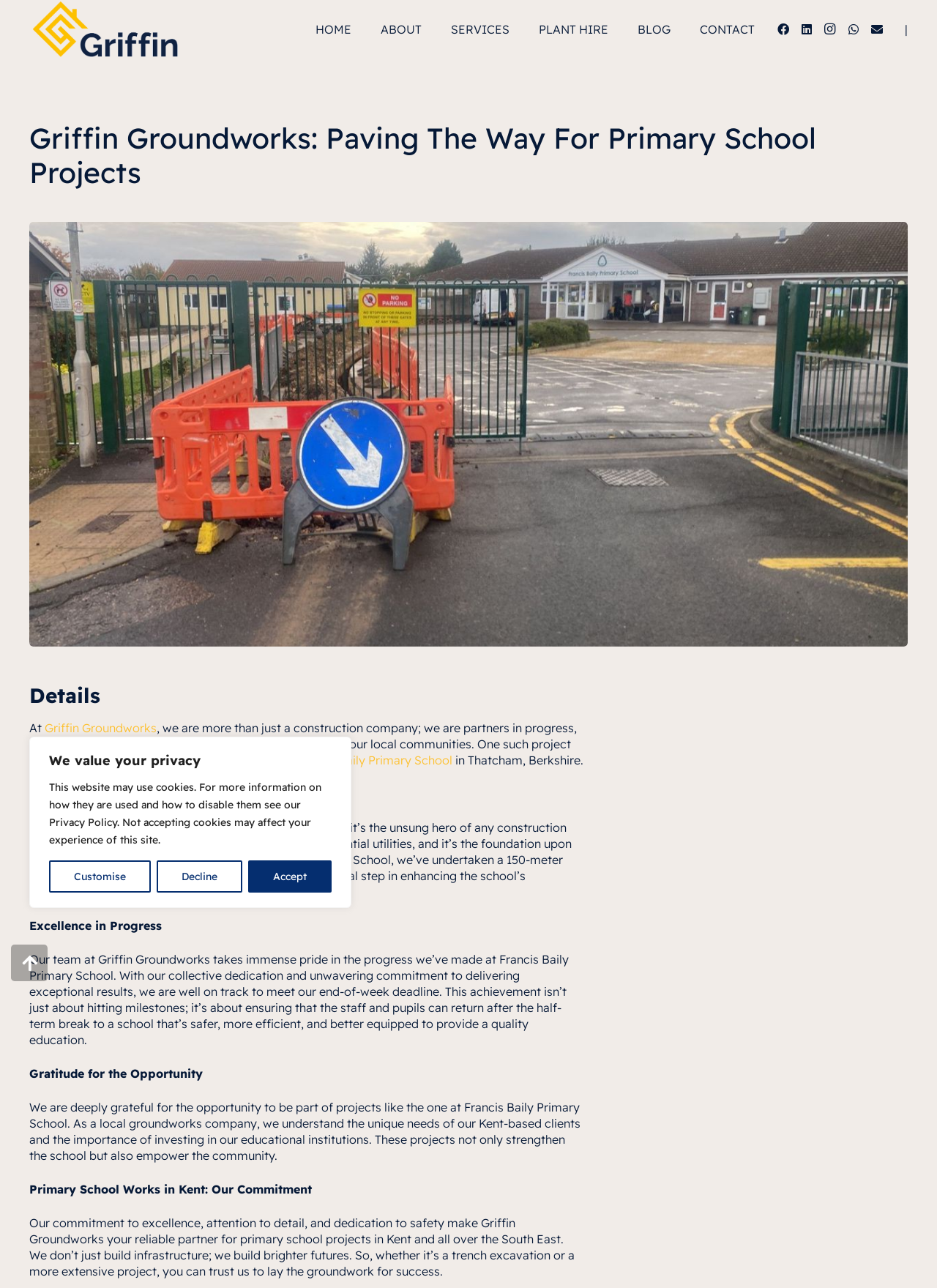Use one word or a short phrase to answer the question provided: 
What is Griffin Groundworks' commitment to its clients?

Excellence, attention to detail, and dedication to safety